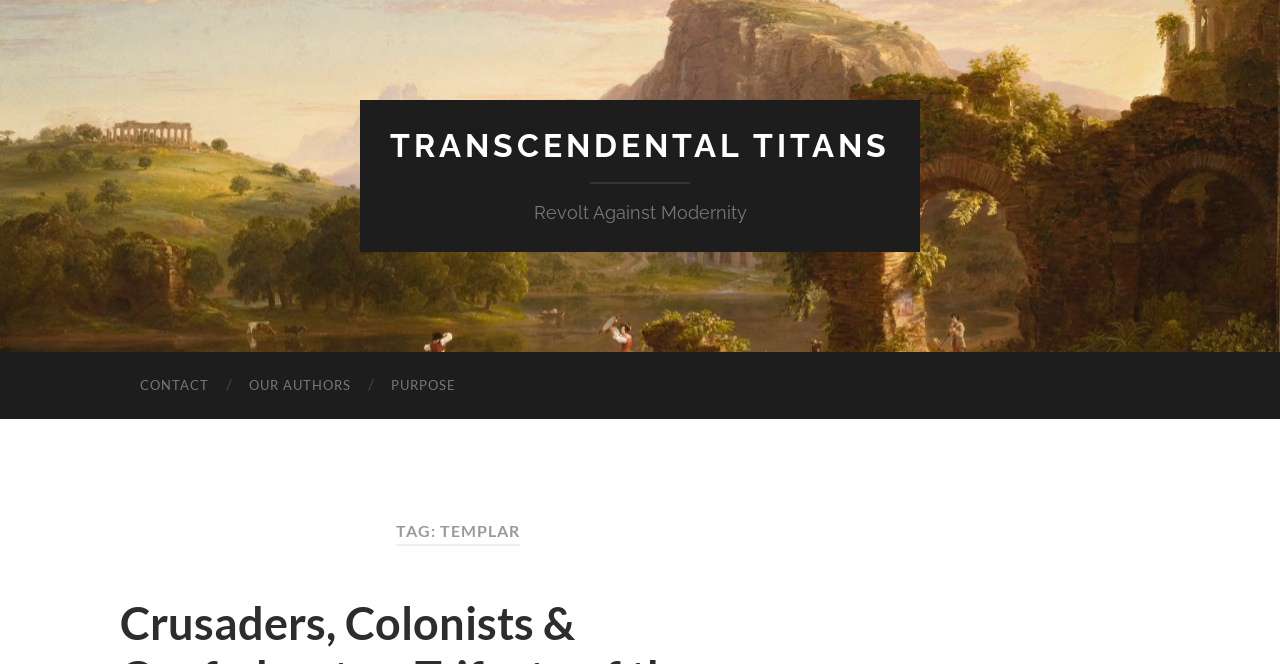Give the bounding box coordinates for the element described by: "Contact".

[0.094, 0.529, 0.179, 0.63]